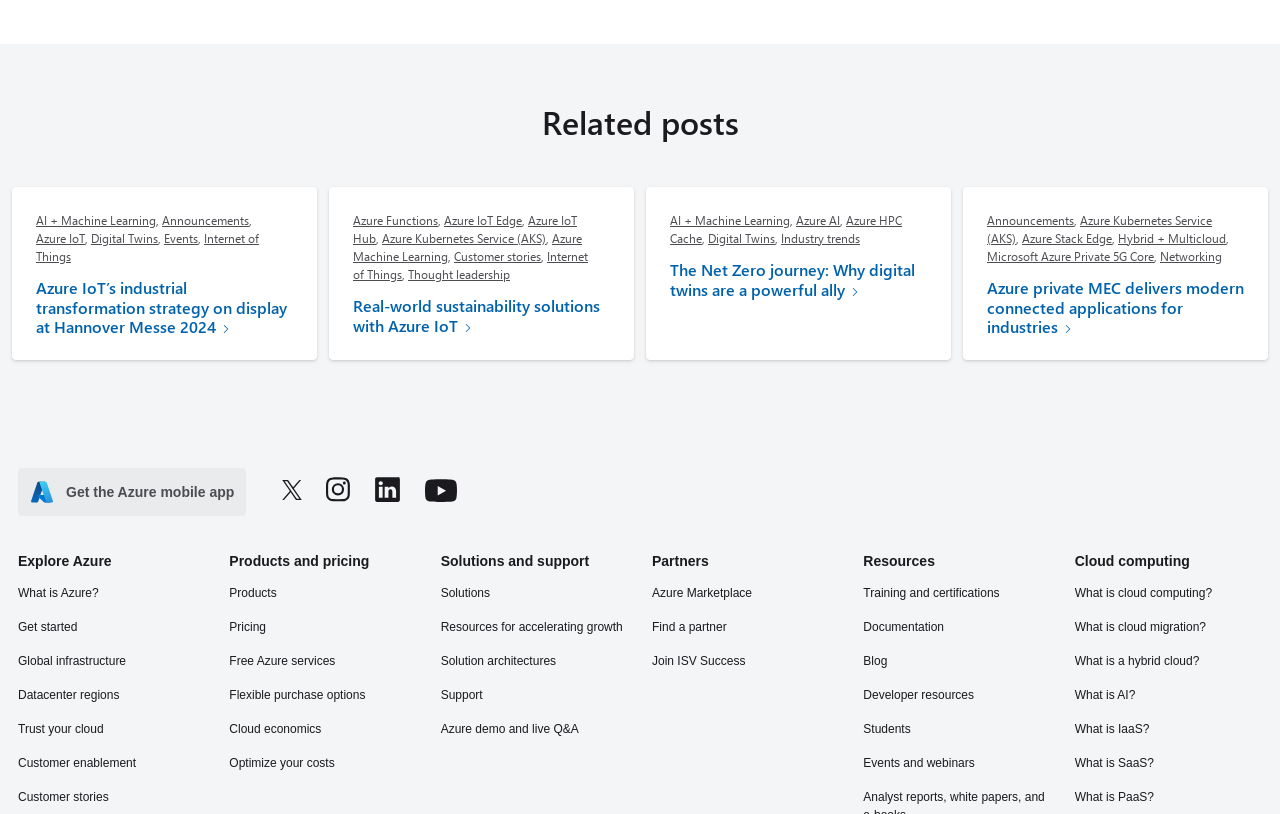Identify the bounding box coordinates of the area that should be clicked in order to complete the given instruction: "Read 'Azure IoT’s industrial transformation strategy on display at Hannover Messe 2024'". The bounding box coordinates should be four float numbers between 0 and 1, i.e., [left, top, right, bottom].

[0.028, 0.338, 0.224, 0.412]